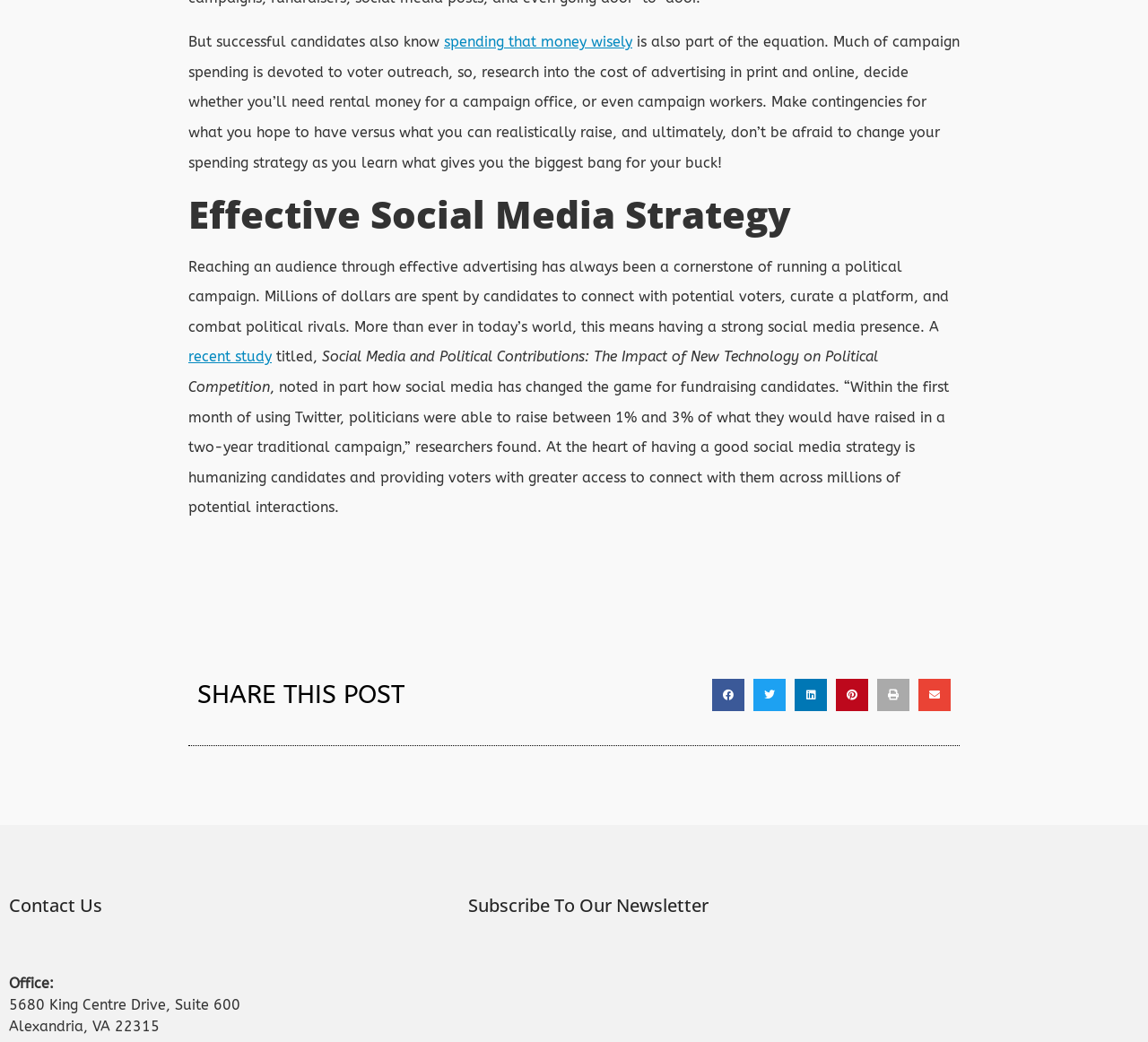Please specify the bounding box coordinates in the format (top-left x, top-left y, bottom-right x, bottom-right y), with all values as floating point numbers between 0 and 1. Identify the bounding box of the UI element described by: recent study

[0.164, 0.334, 0.237, 0.351]